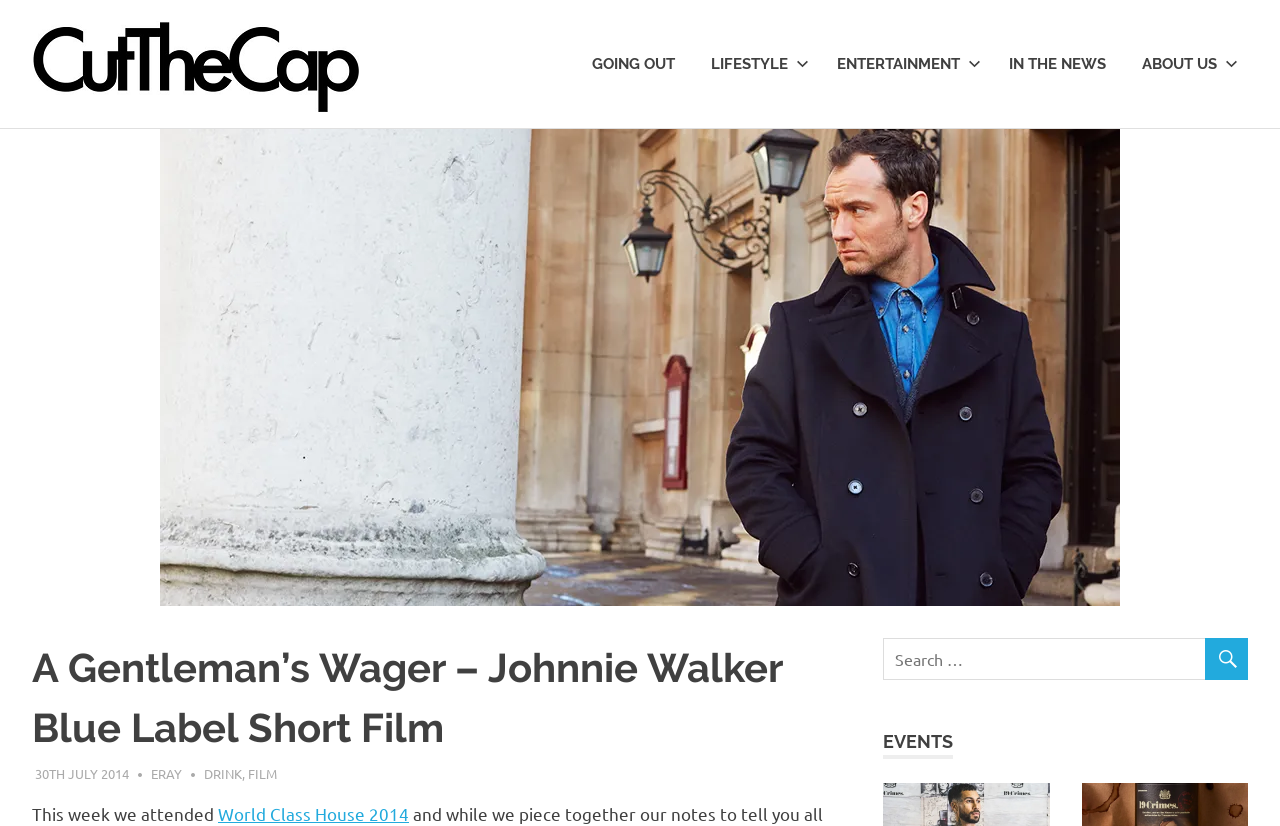Could you identify the text that serves as the heading for this webpage?

A Gentleman’s Wager – Johnnie Walker Blue Label Short Film